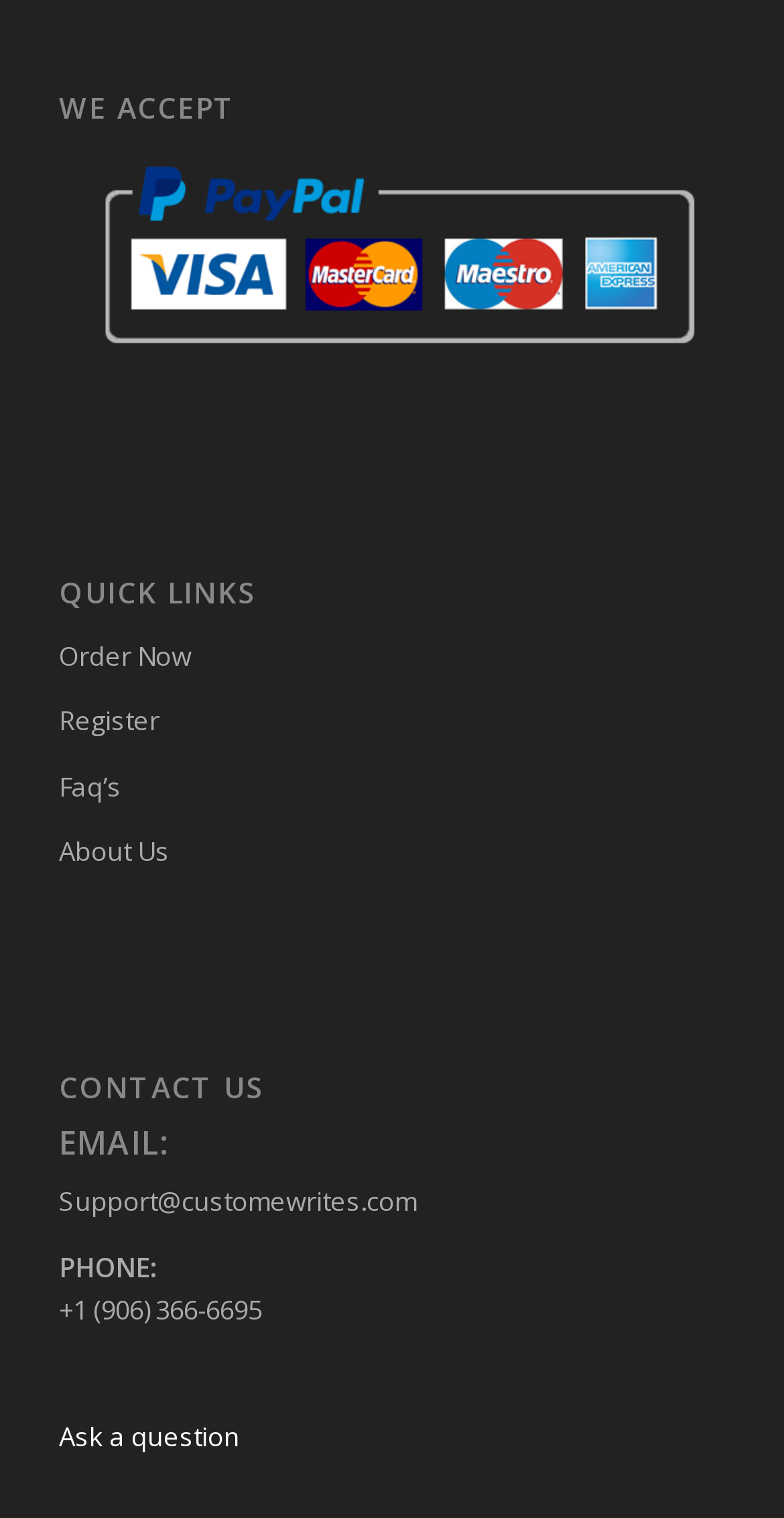Identify the bounding box of the UI element that matches this description: "Order Now".

[0.075, 0.412, 0.925, 0.455]